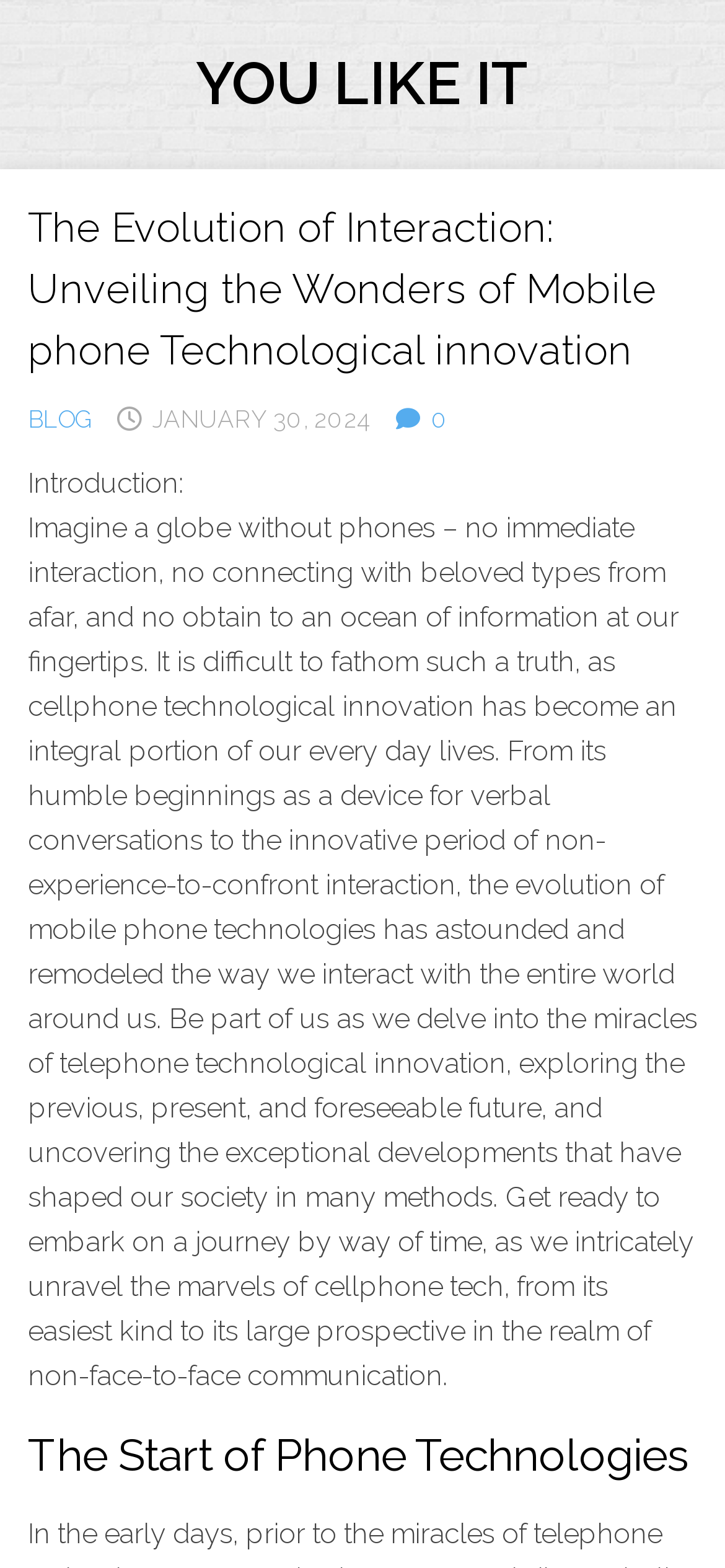Please give a succinct answer using a single word or phrase:
What is the date mentioned in the webpage?

JANUARY 30, 2024